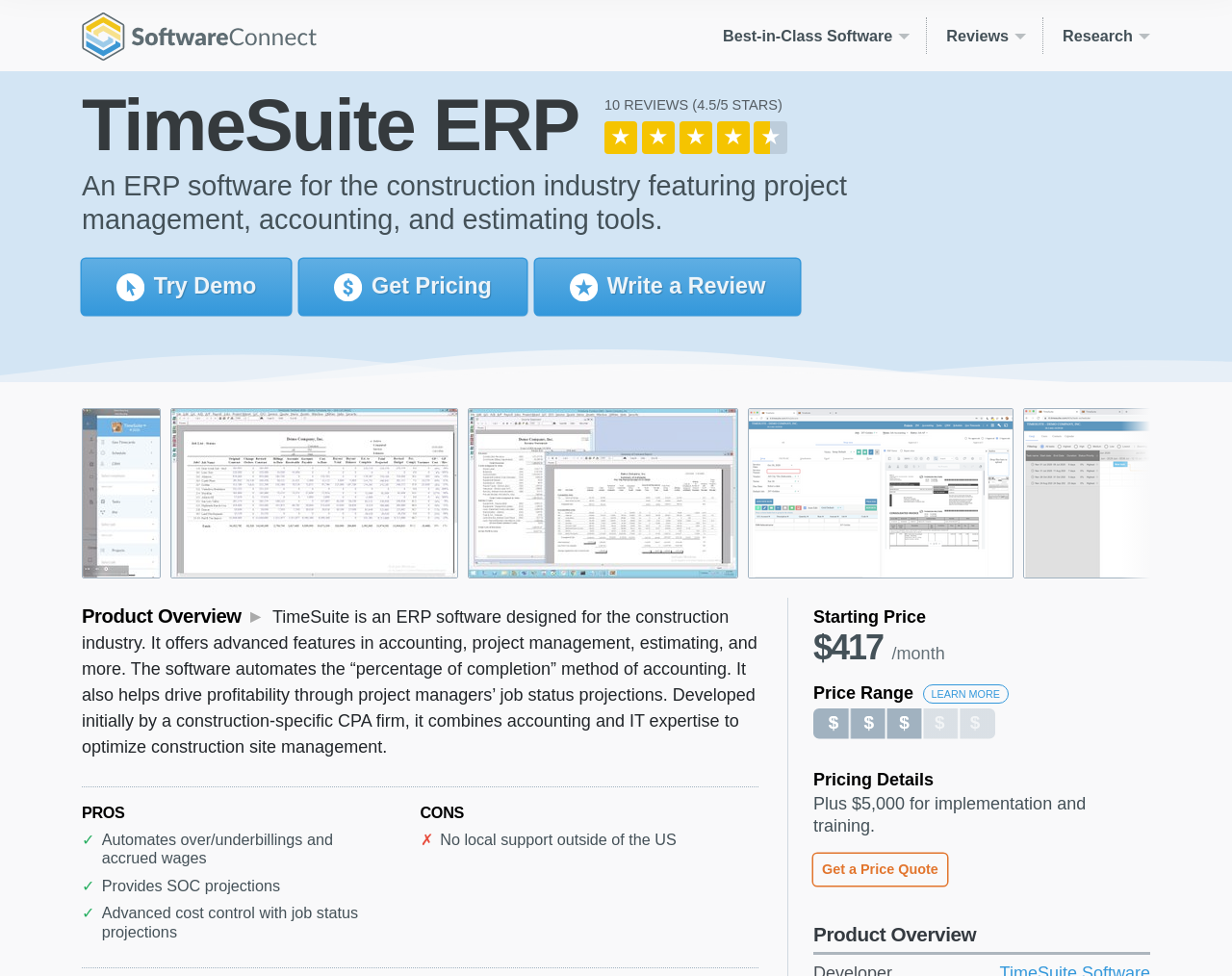Respond with a single word or phrase to the following question:
What is the purpose of TimeSuite ERP?

construction industry management